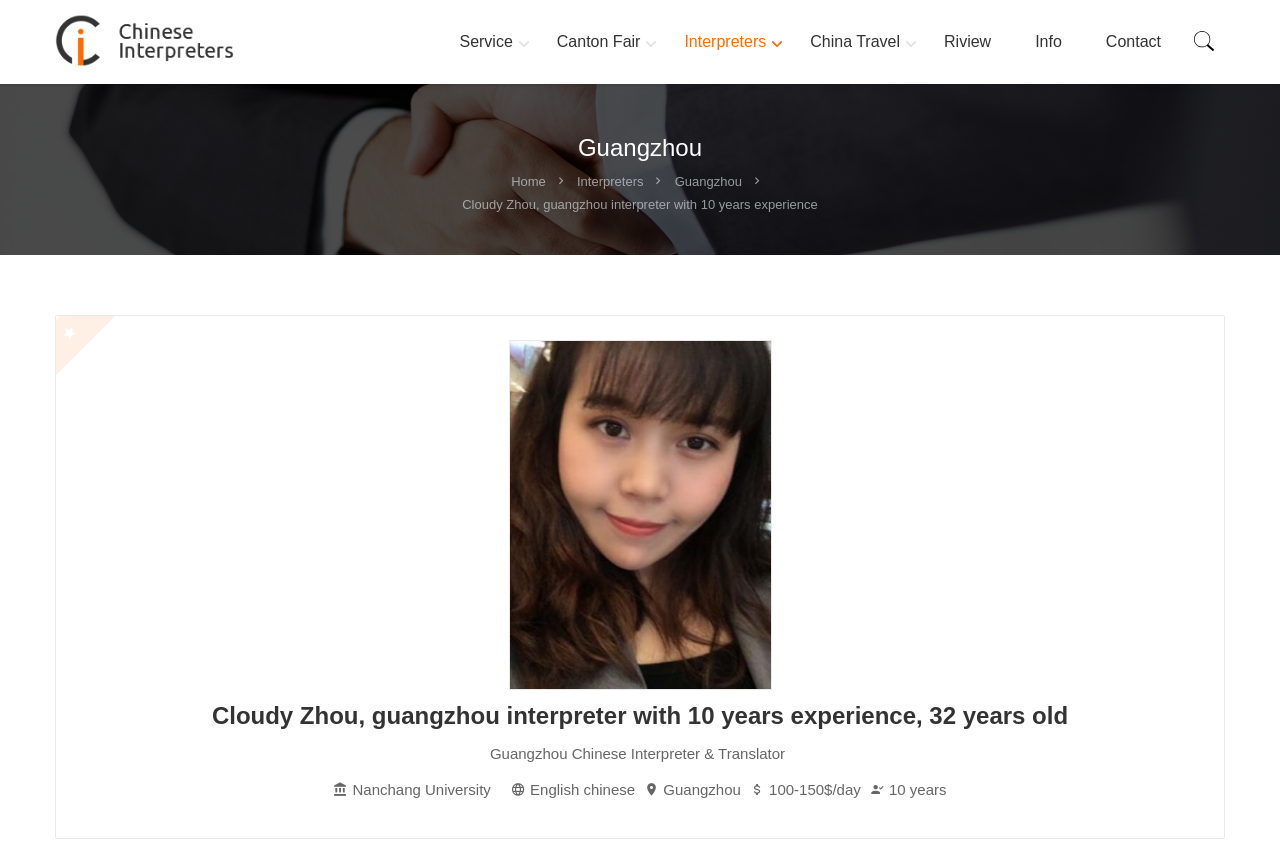Kindly determine the bounding box coordinates for the area that needs to be clicked to execute this instruction: "Contact the interpreter".

[0.856, 0.0, 0.915, 0.098]